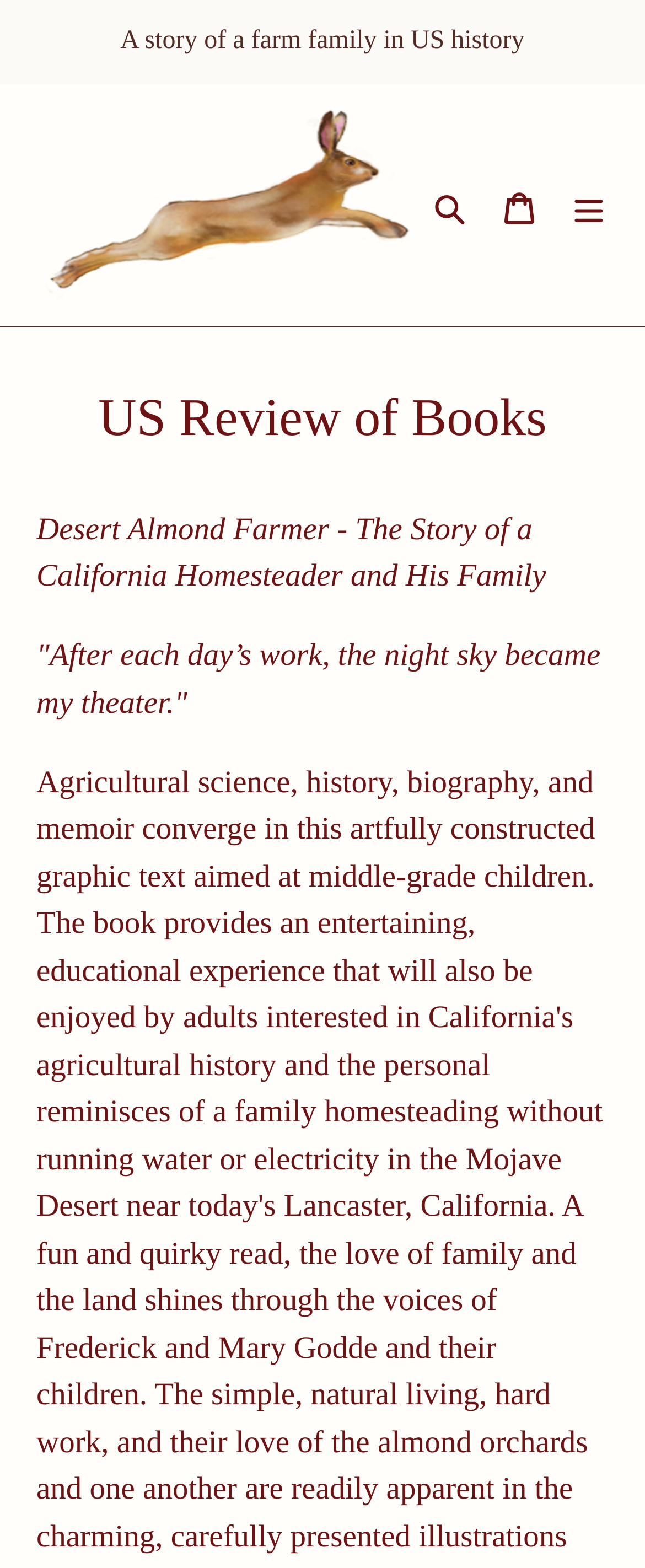What is the name of the book?
Use the screenshot to answer the question with a single word or phrase.

Desert Almond Farmer